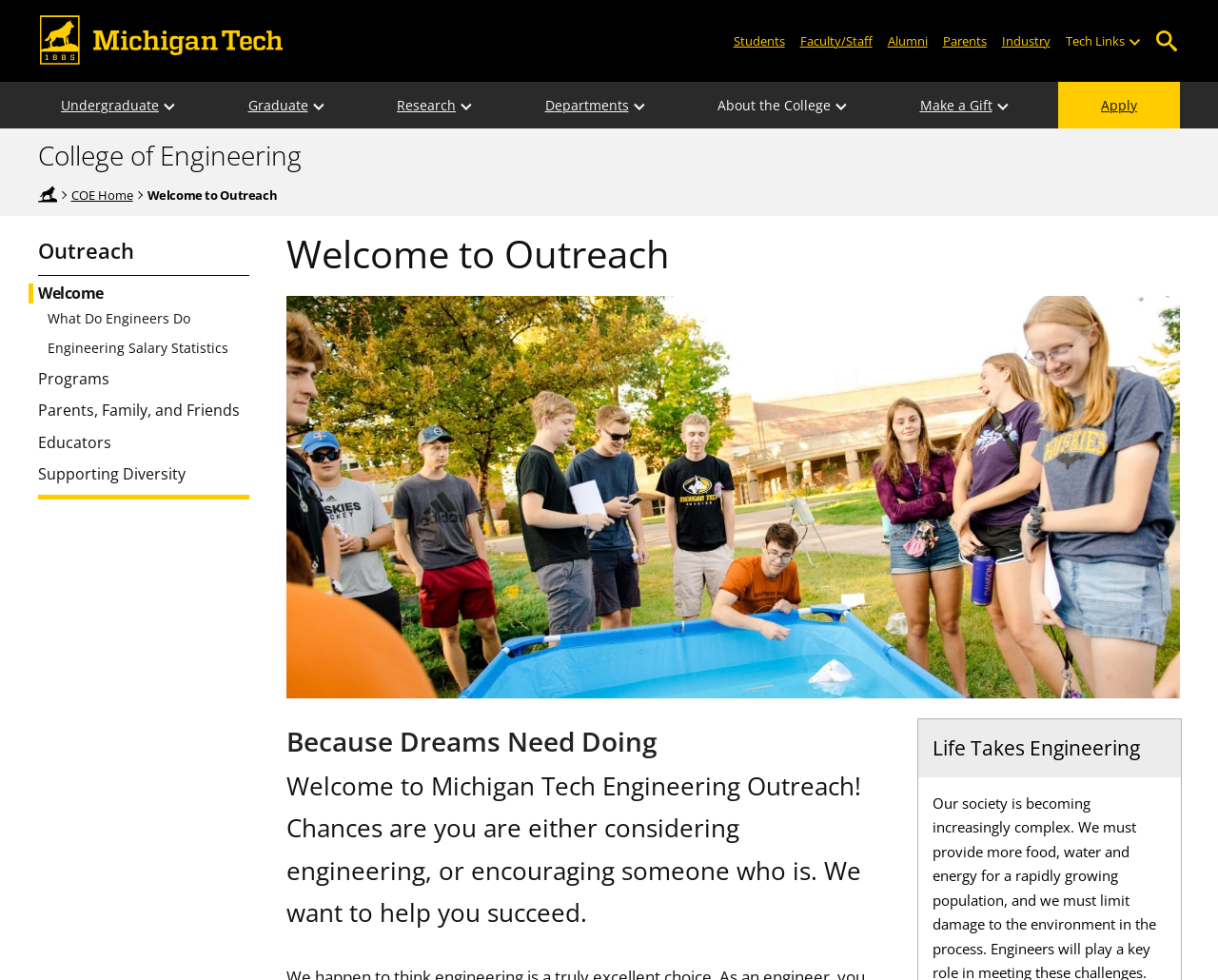Based on the element description "ChatGPT powered 3-band equalizer", predict the bounding box coordinates of the UI element.

None